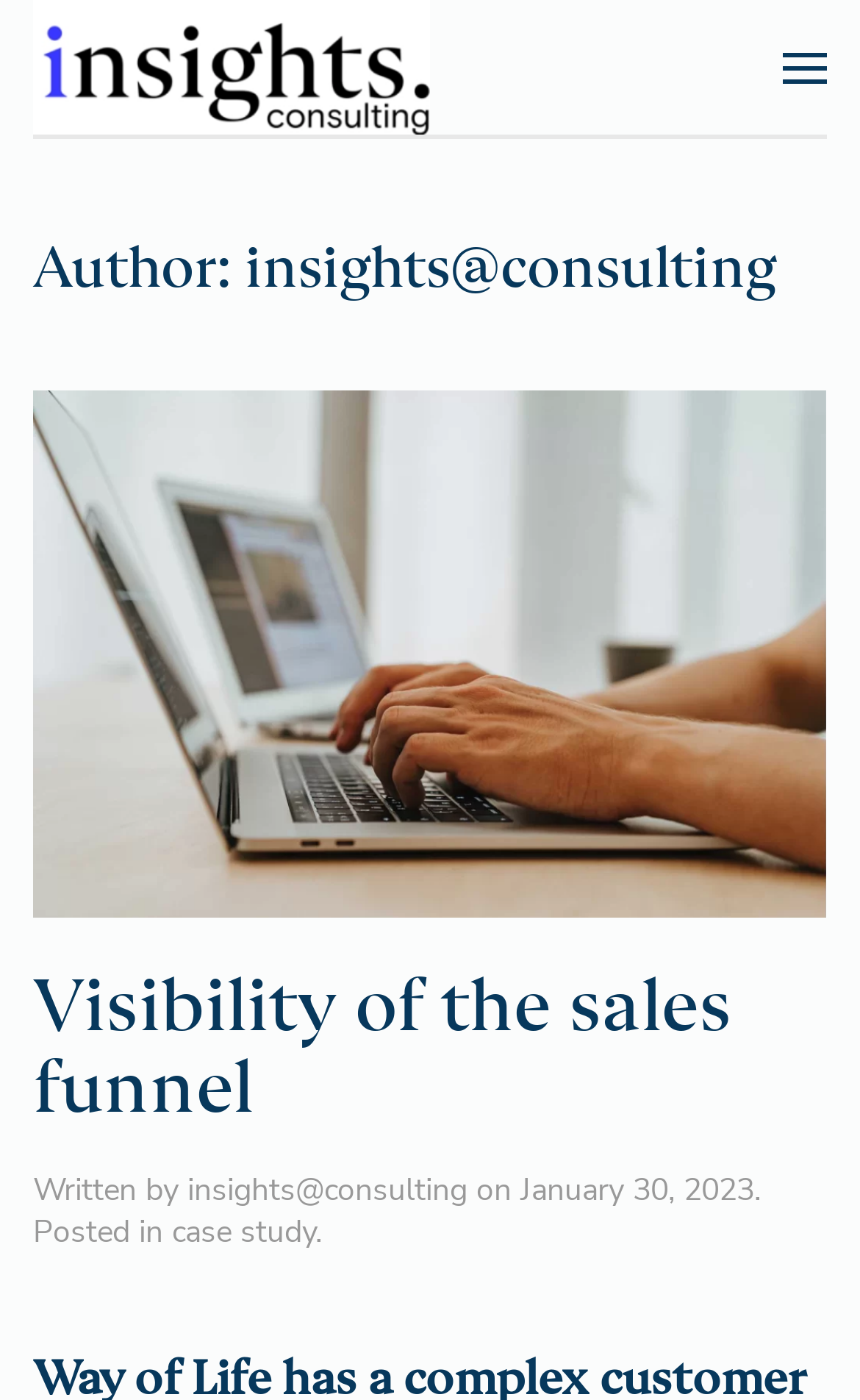Please answer the following question using a single word or phrase: 
When was the article written?

January 30, 2023